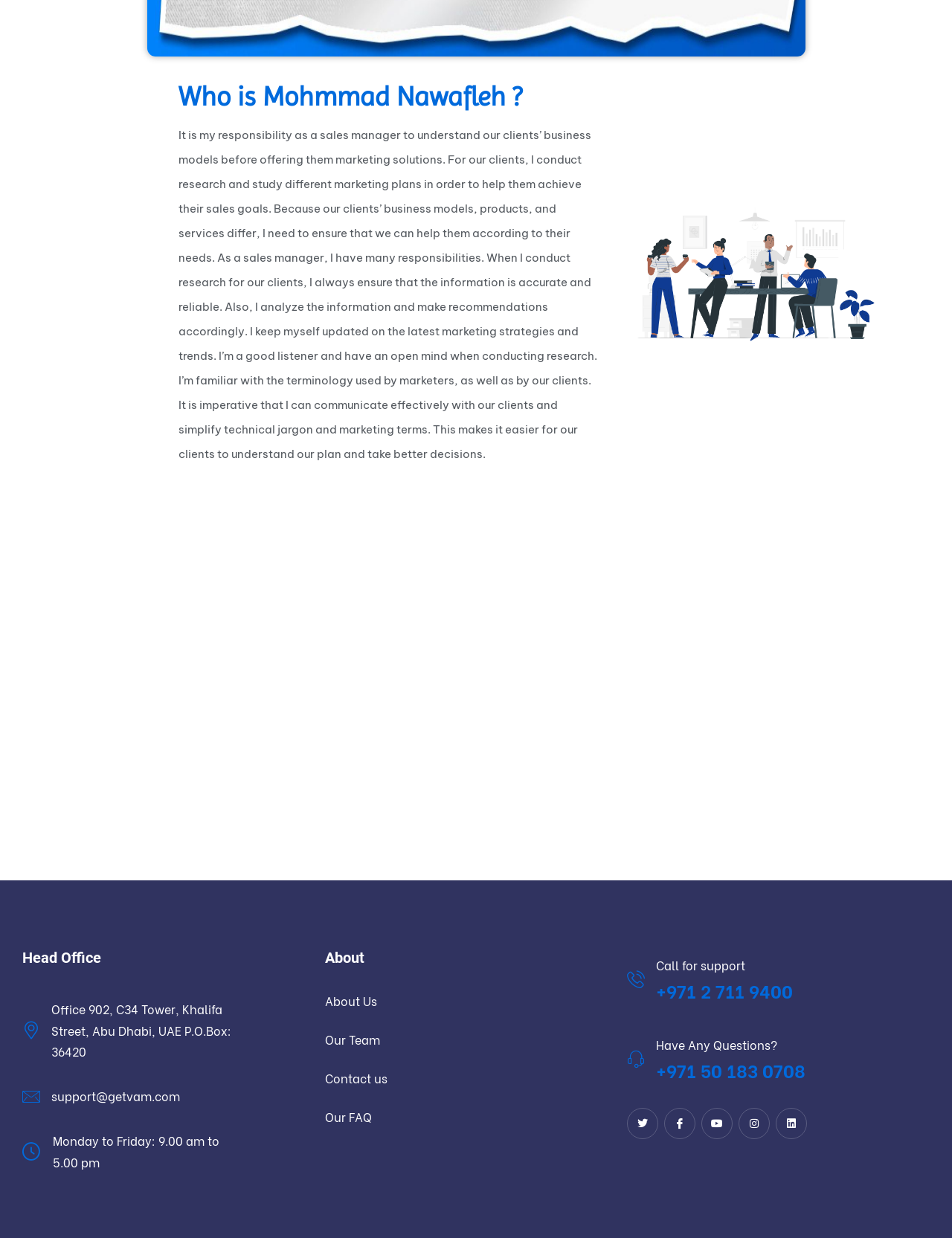Determine the coordinates of the bounding box that should be clicked to complete the instruction: "Click on the link to learn about online casino games". The coordinates should be represented by four float numbers between 0 and 1: [left, top, right, bottom].

None